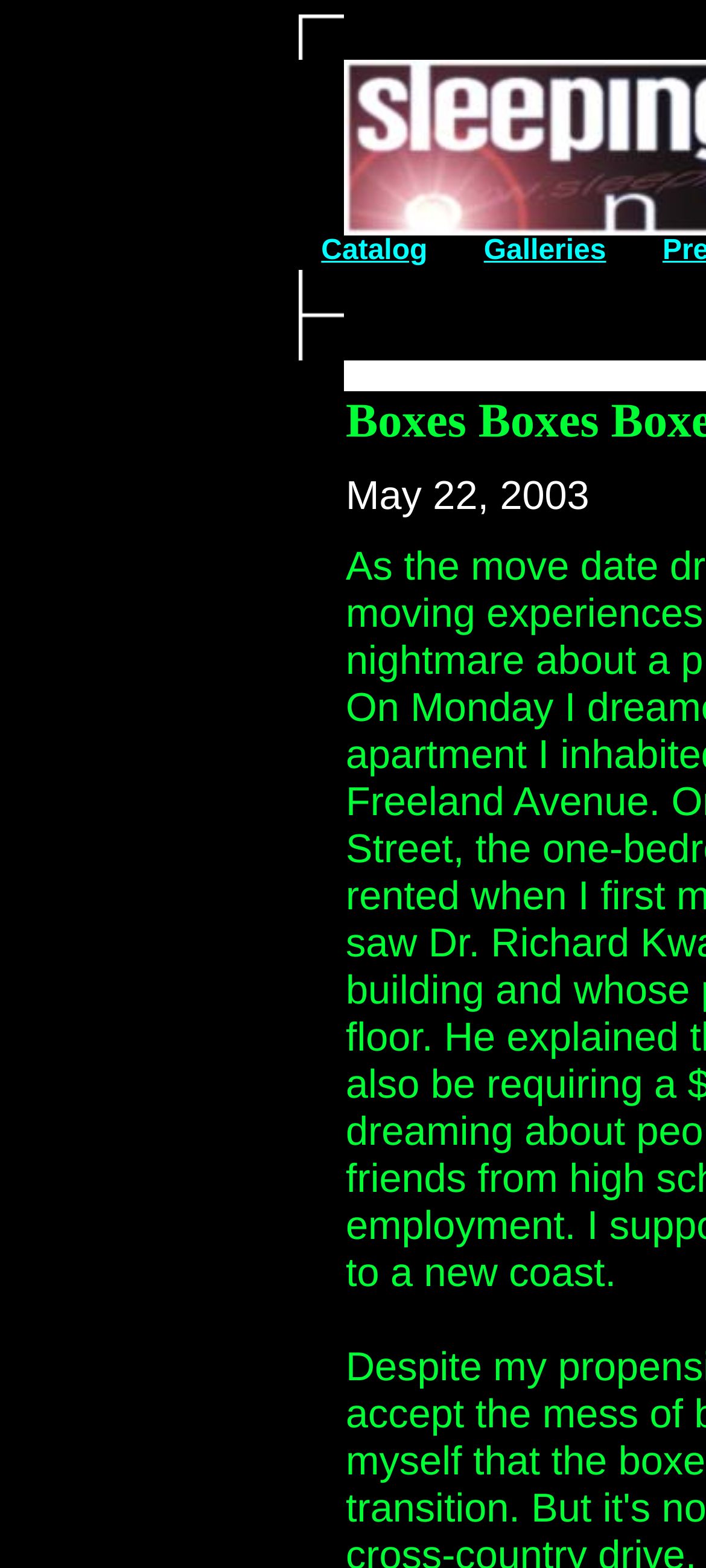From the element description Catalog, predict the bounding box coordinates of the UI element. The coordinates must be specified in the format (top-left x, top-left y, bottom-right x, bottom-right y) and should be within the 0 to 1 range.

[0.455, 0.15, 0.605, 0.17]